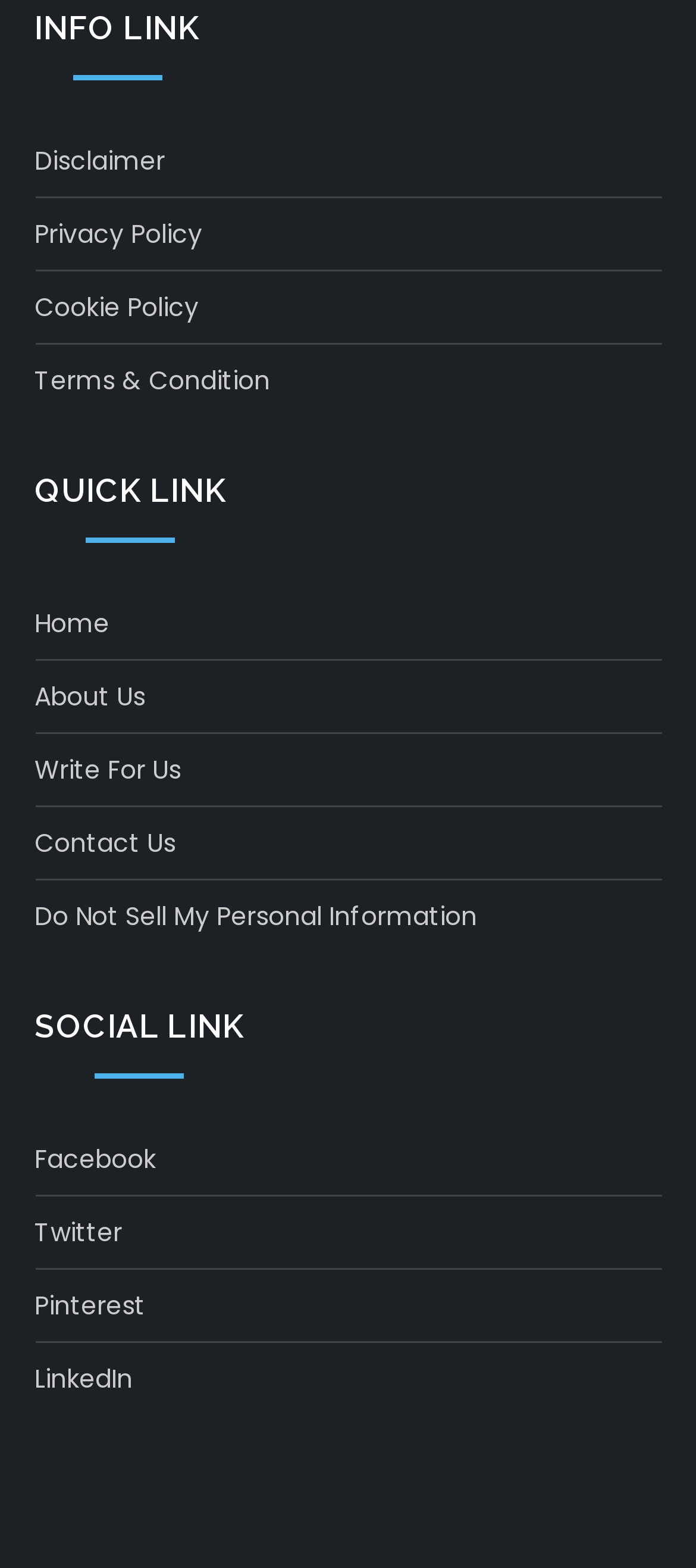Respond to the question below with a single word or phrase: What type of links are listed under 'INFO LINK'?

Policy links